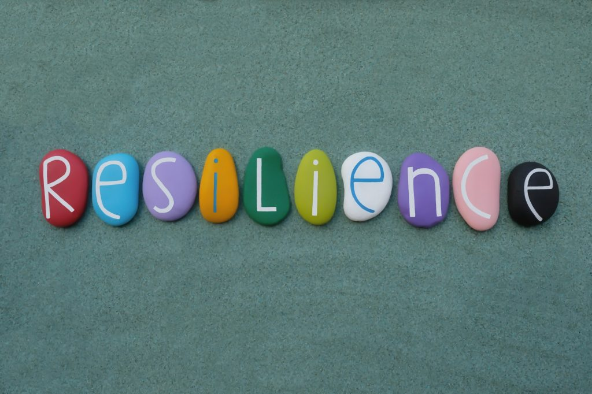Please reply with a single word or brief phrase to the question: 
What is the font style of the letters?

Playful